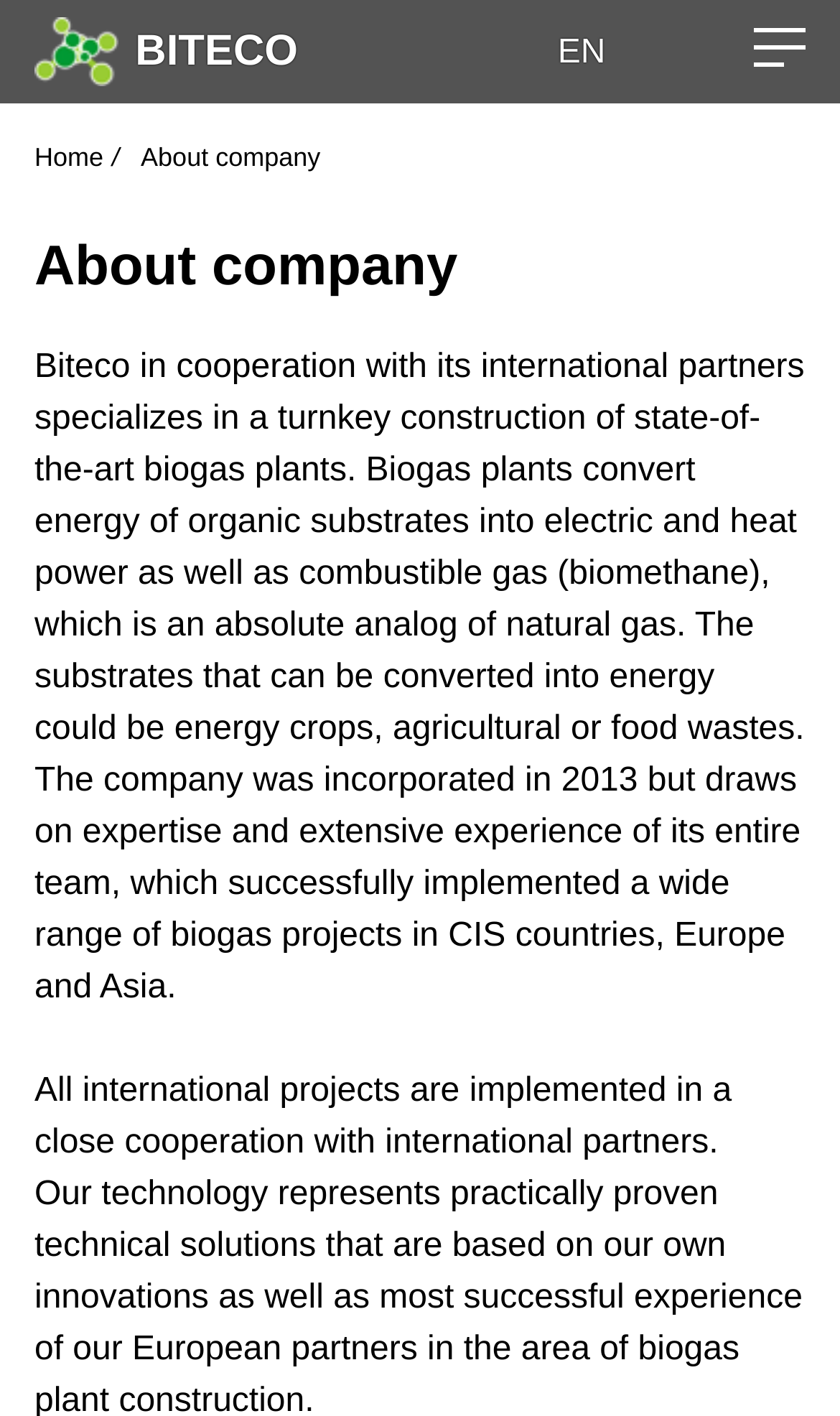Answer the question below using just one word or a short phrase: 
What kind of substrates can be converted into energy?

Energy crops, agricultural or food wastes